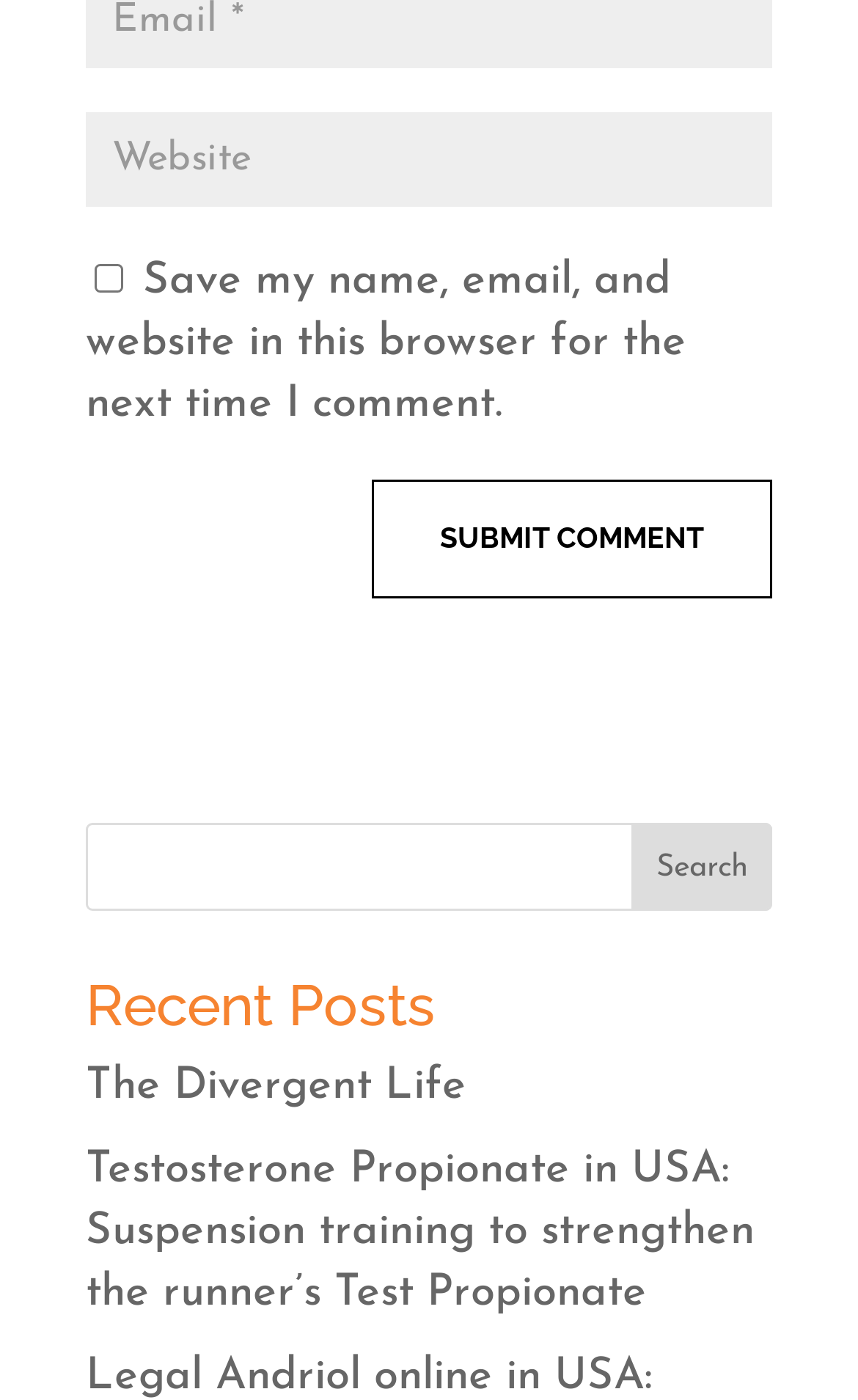What is the function of the button at the bottom left?
Kindly give a detailed and elaborate answer to the question.

The button is located at the bottom left of the page, and it has a label 'Search'. This suggests that the function of the button is to initiate a search query based on the input in the search box above it.